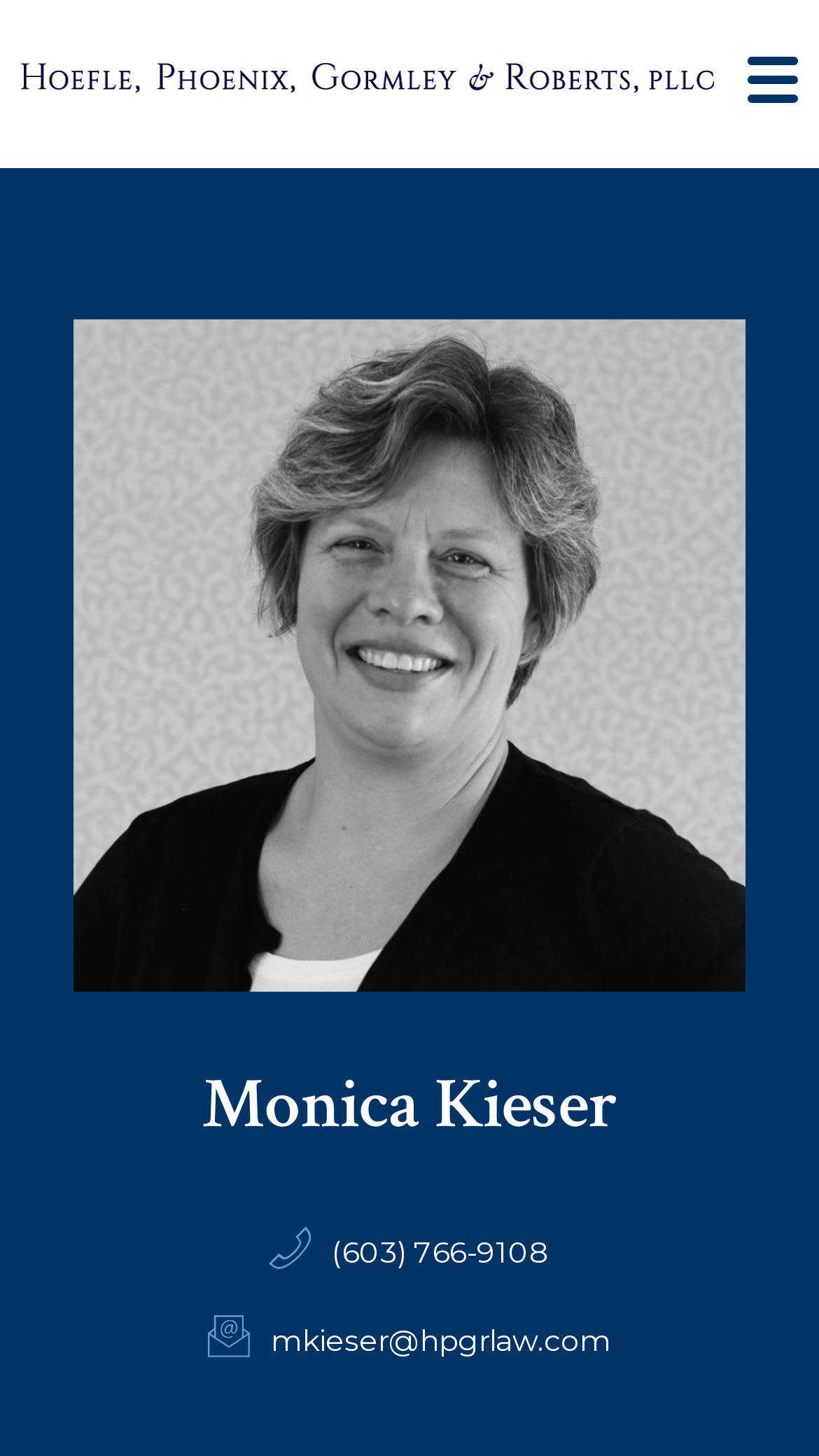Create an in-depth description of the webpage, covering main sections.

The webpage is about Monica Kieser, an attorney at Hoefle Phoenix Gormley & Roberts, PLLC Attorneys at Law. At the top of the page, there is a link and an image with the law firm's name, taking up most of the width. On the top right, there is a small image and a link, possibly a social media icon or a button.

Below the law firm's name, there is a large image that spans about 80% of the page's width, possibly a profile picture of Monica Kieser. Above this image, there is a heading with Monica Kieser's name.

On the bottom left, there is a small image, and next to it, there is a link with Monica's phone number, (603) 766-9108. Below the phone number, there is another small image, and next to it, there is a link with Monica's email address, mkieser@hpgrlaw.com.

The webpage also provides some background information about Monica Kieser, mentioning that she earned a Bachelor of Science Degree in Psychology from Northeastern University in 1992 and her Juris Doctor from Northeastern University School of Law in 1999, and that she is admitted to practice law.